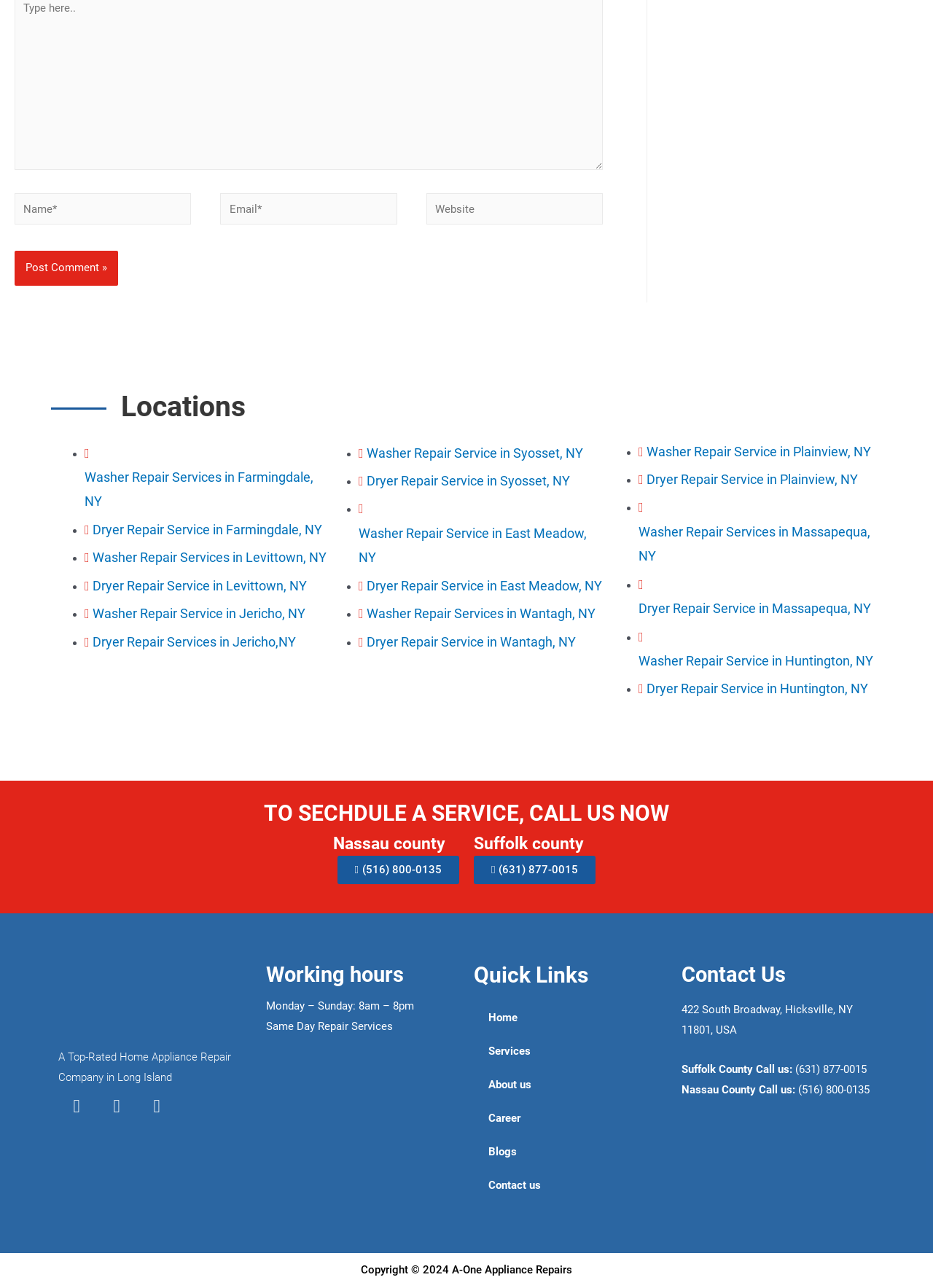Use a single word or phrase to answer the question:
What services are offered by the company?

Appliance repair